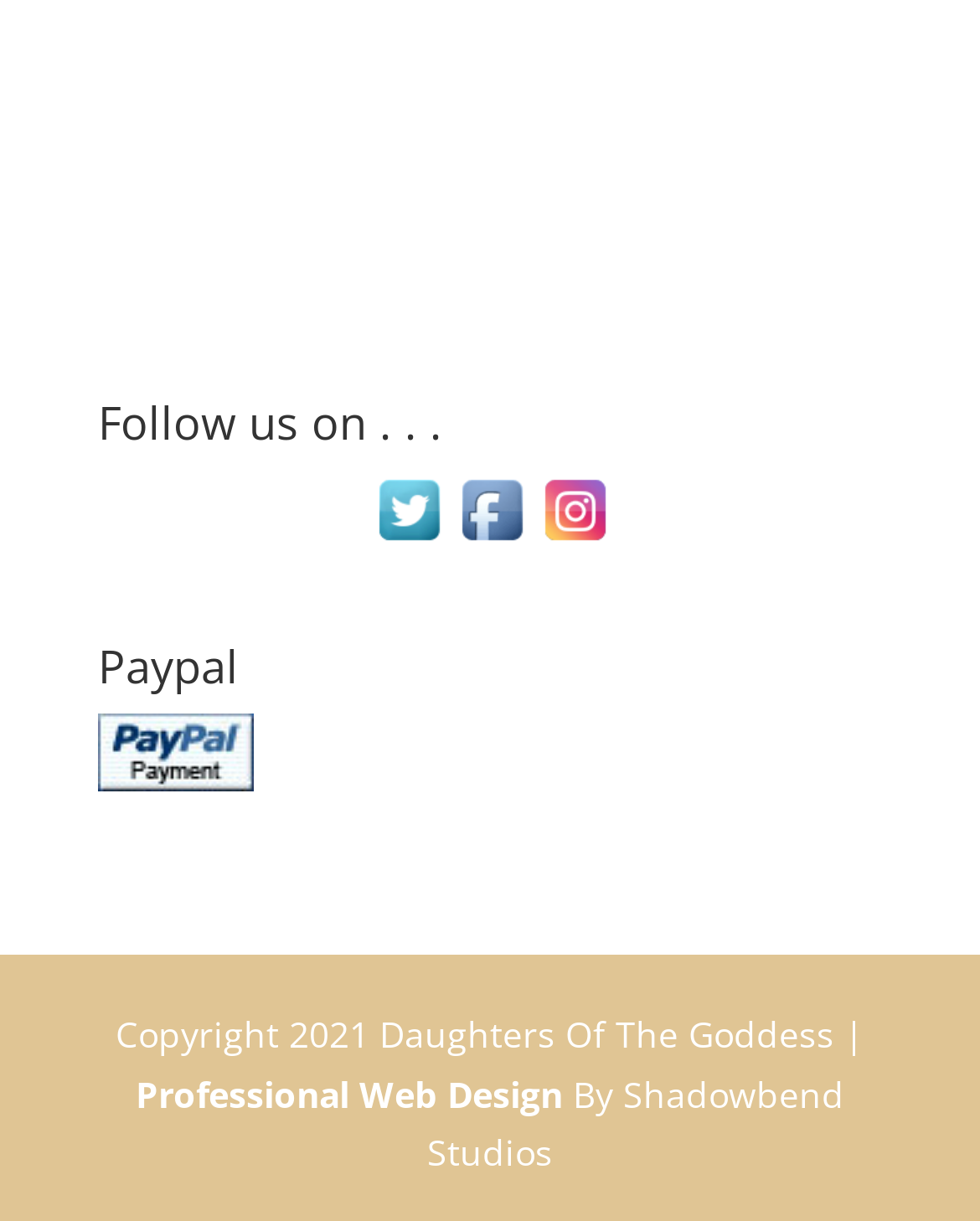Use a single word or phrase to answer the question: 
How many links are there at the bottom of the page?

2